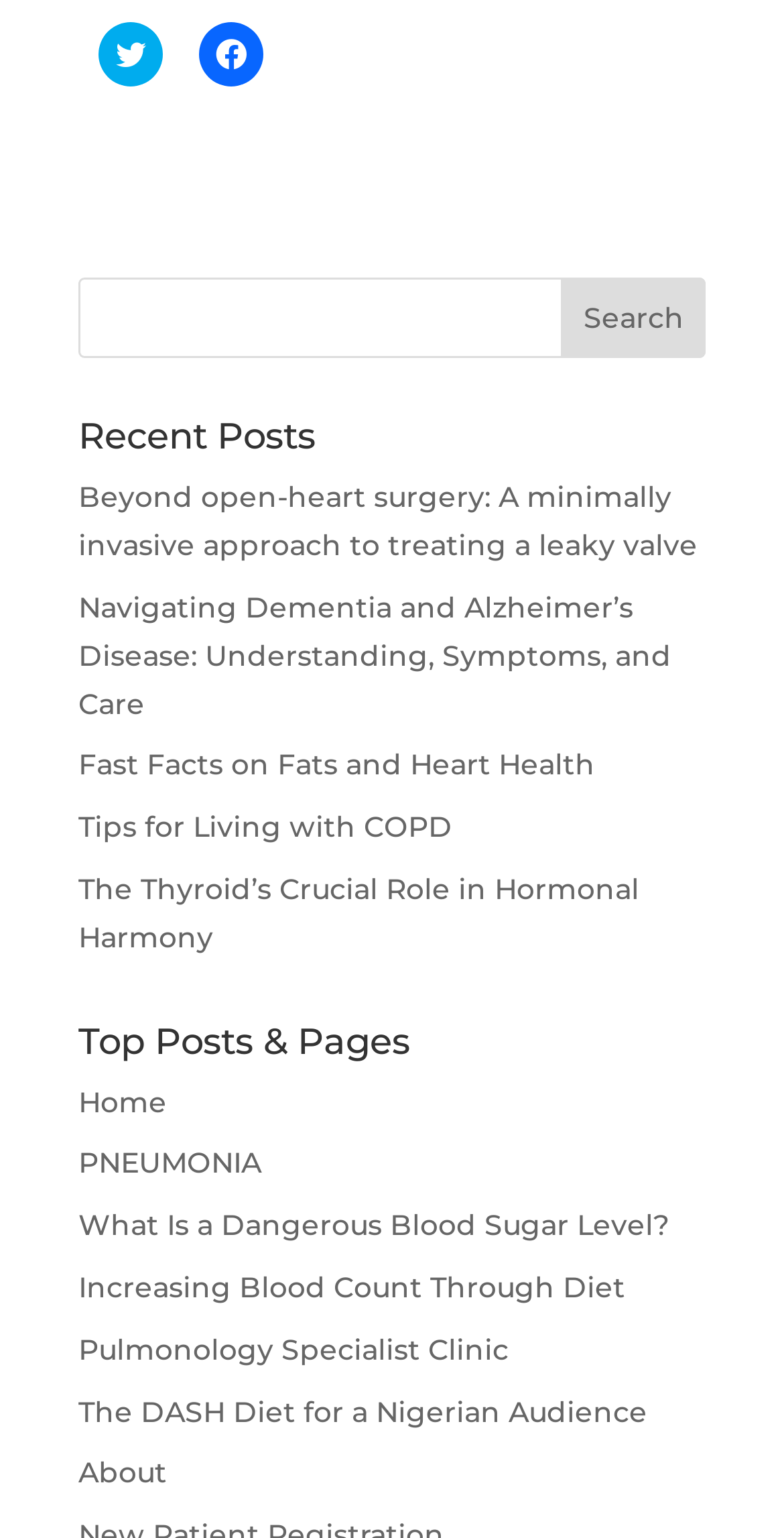Refer to the image and provide a thorough answer to this question:
How many links are available under 'Top Posts & Pages'?

There are seven links listed under the 'Top Posts & Pages' heading, including 'Home', 'PNEUMONIA', and others.